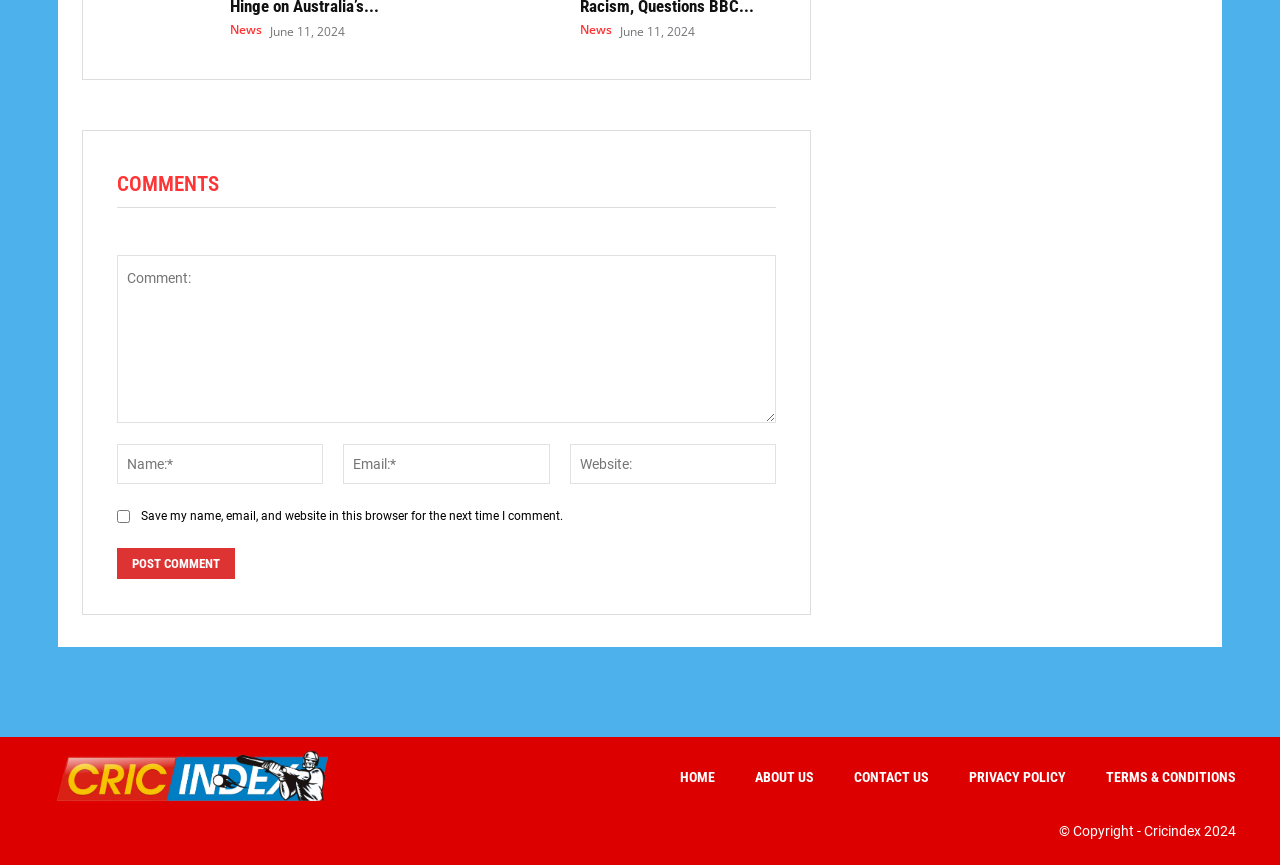Determine the bounding box coordinates of the clickable area required to perform the following instruction: "Enter a comment". The coordinates should be represented as four float numbers between 0 and 1: [left, top, right, bottom].

[0.091, 0.295, 0.607, 0.489]